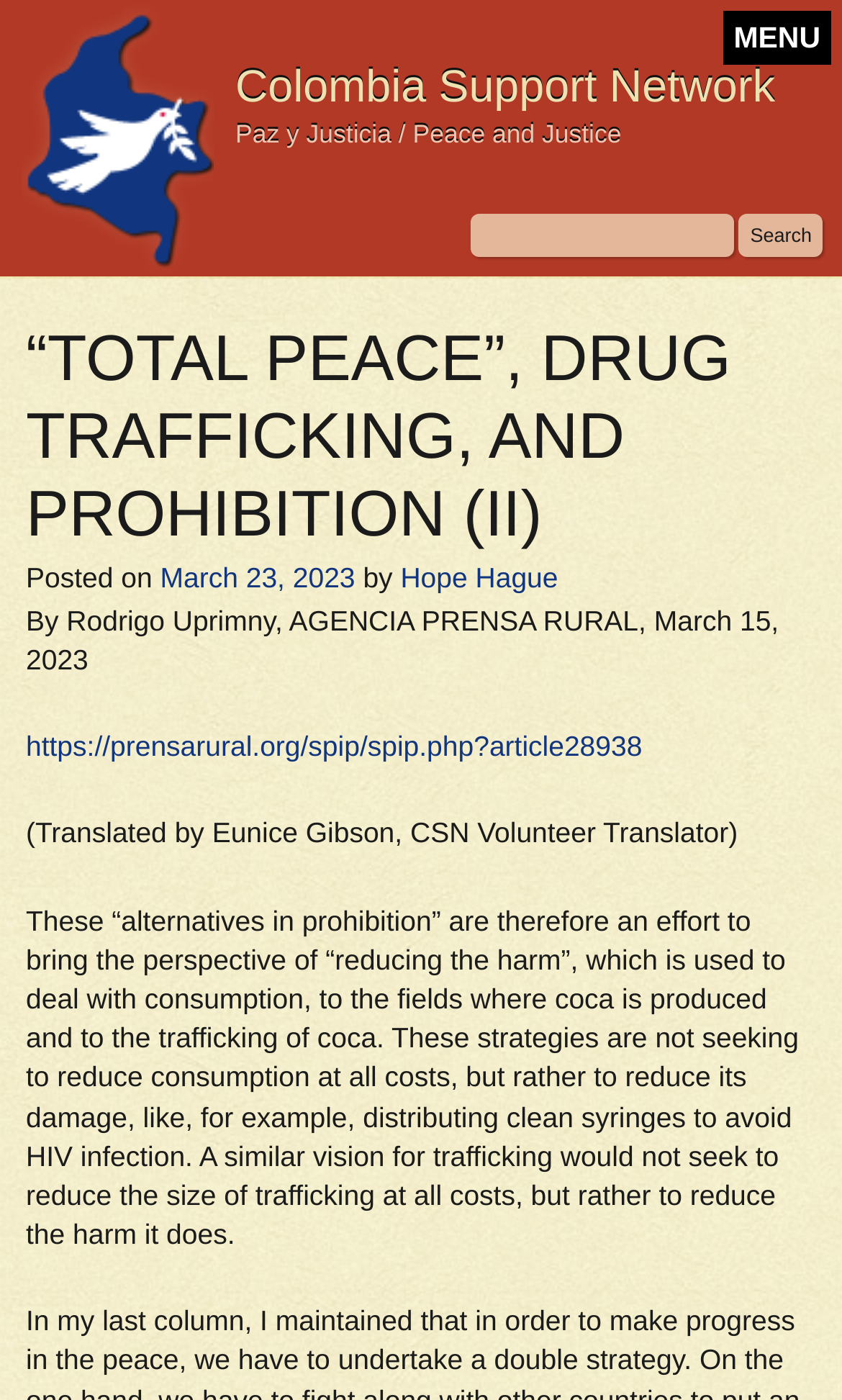What is the purpose of the 'alternatives in prohibition'?
Using the visual information, reply with a single word or short phrase.

To reduce harm